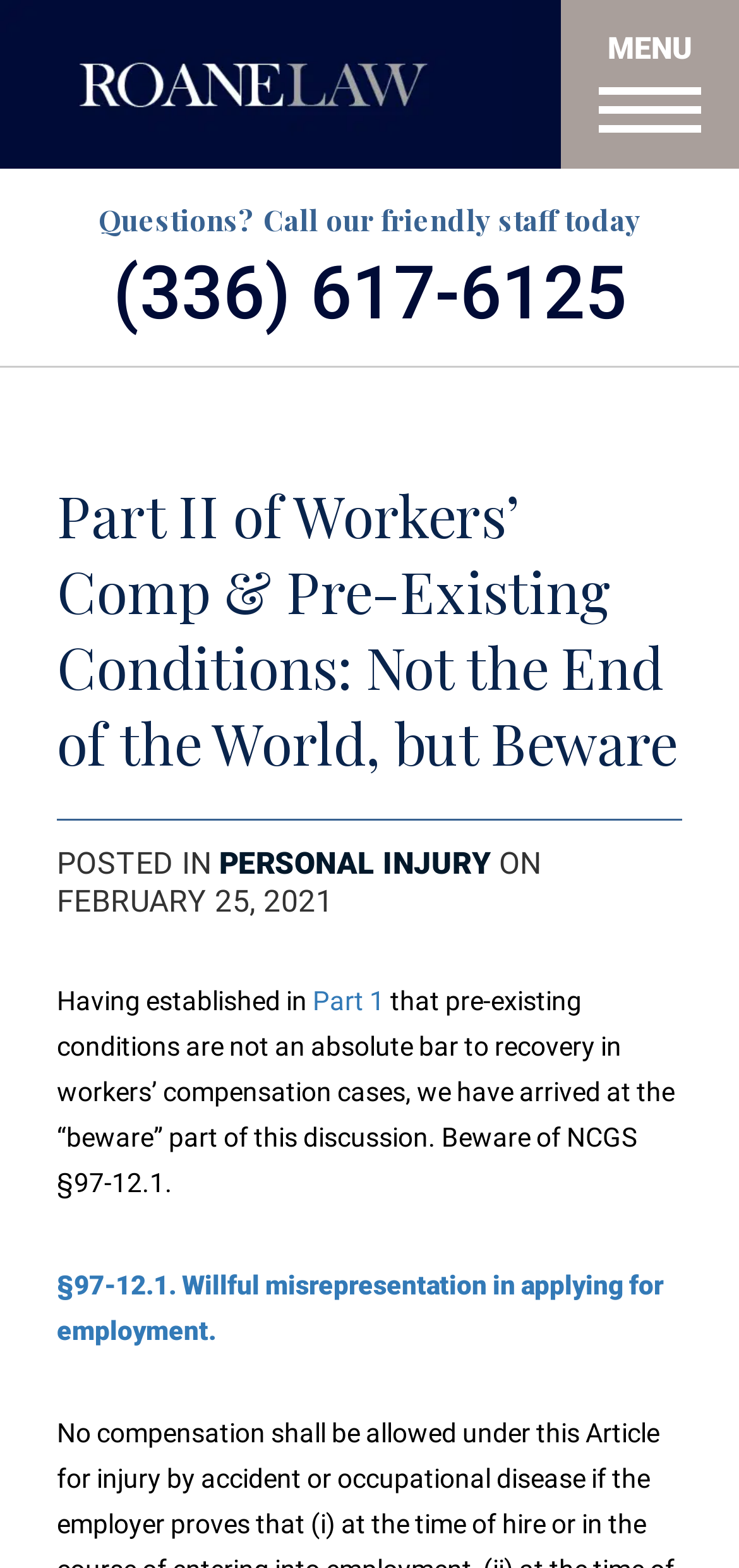Find the bounding box coordinates for the HTML element described as: "Personal Injury". The coordinates should consist of four float values between 0 and 1, i.e., [left, top, right, bottom].

[0.296, 0.539, 0.664, 0.562]